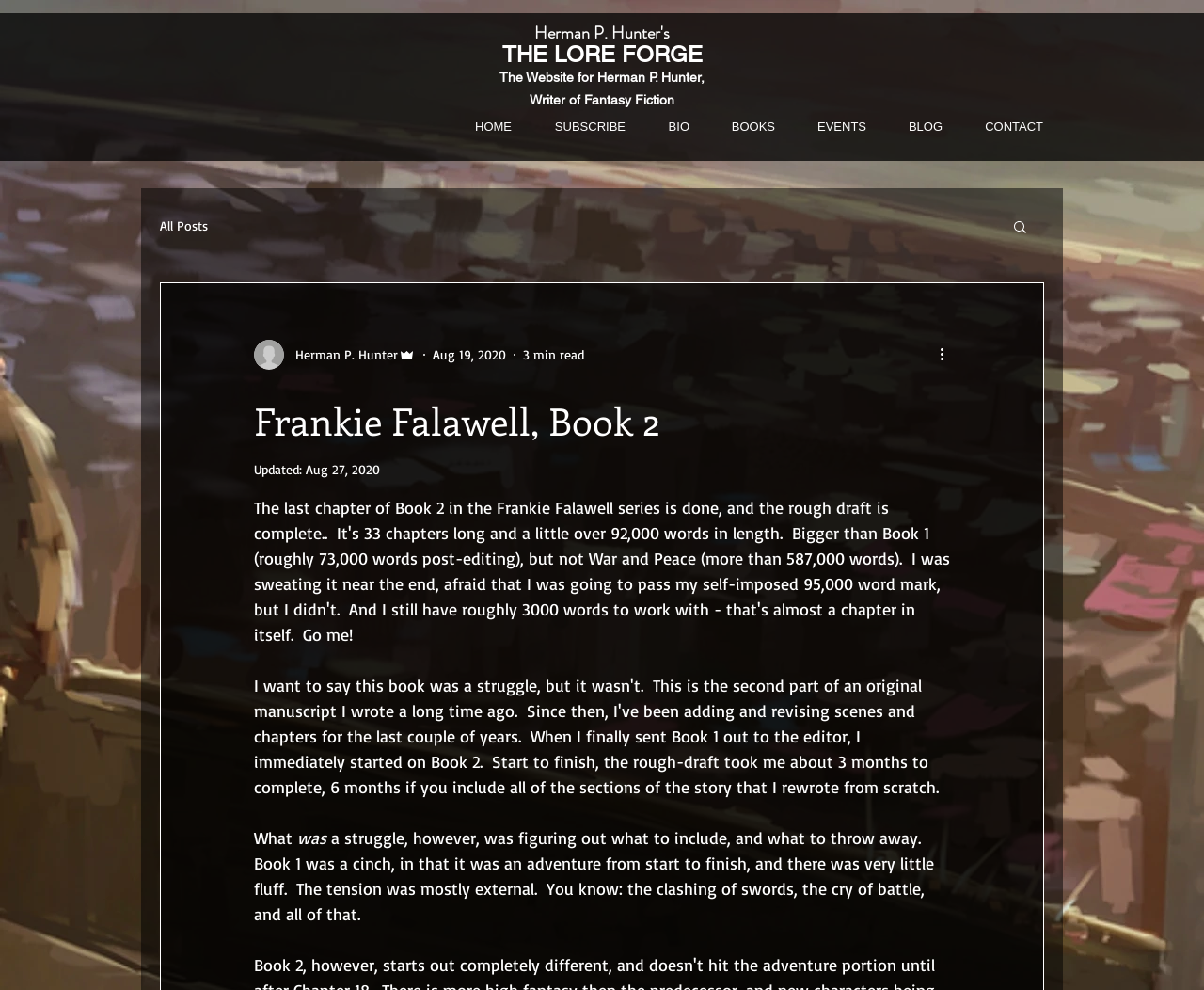Answer the following query with a single word or phrase:
What is the name of the writer?

Herman P. Hunter